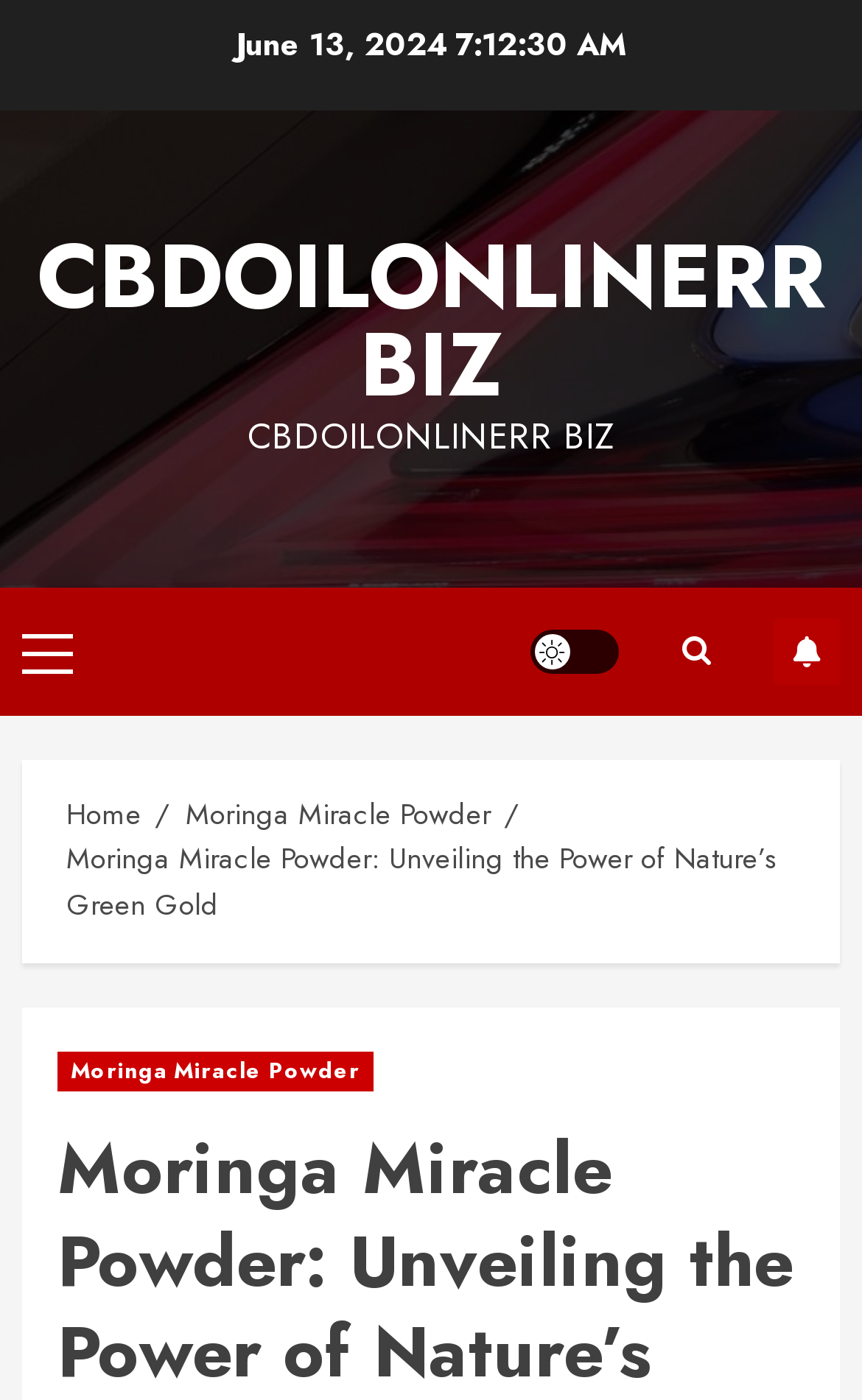What is the current page in the breadcrumb navigation?
Using the image as a reference, give an elaborate response to the question.

I found the breadcrumb navigation section on the webpage, which shows the current page as 'Moringa Miracle Powder: Unveiling the Power of Nature’s Green Gold'. This indicates that the user is currently viewing this specific article or page.